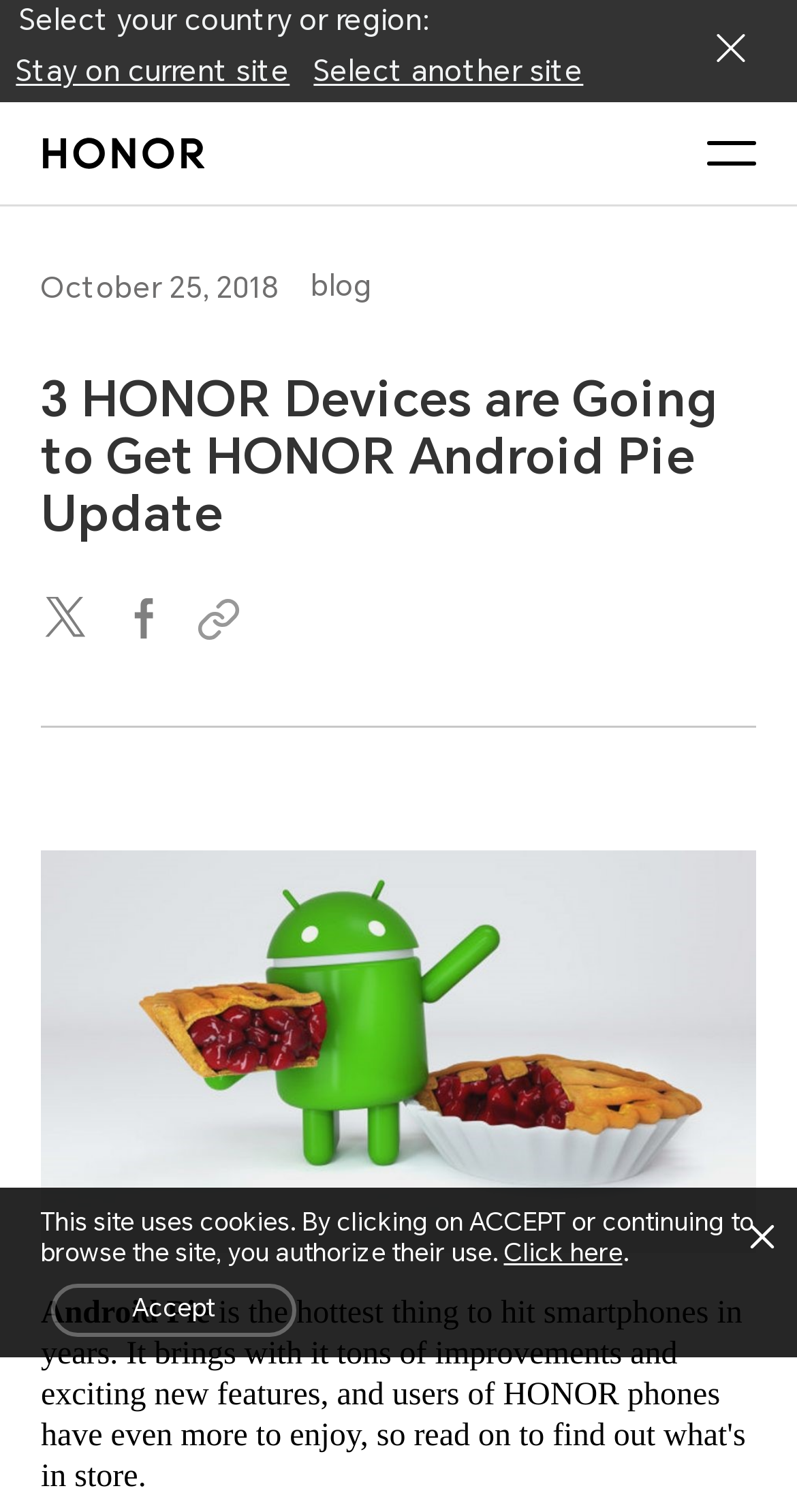Highlight the bounding box coordinates of the region I should click on to meet the following instruction: "Go to HONOR official site".

[0.051, 0.068, 0.256, 0.135]